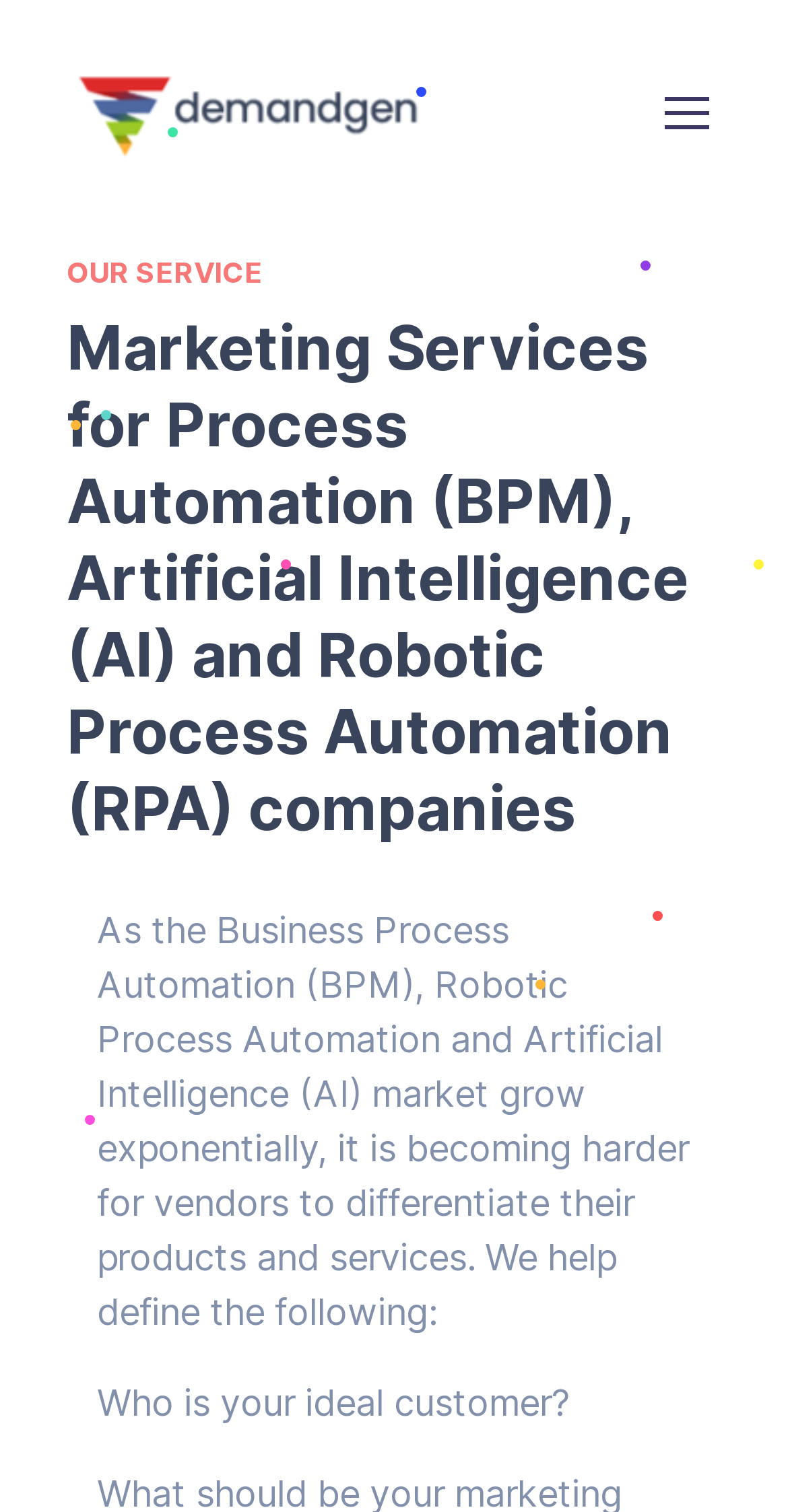Given the element description: "privacy", predict the bounding box coordinates of the UI element it refers to, using four float numbers between 0 and 1, i.e., [left, top, right, bottom].

None